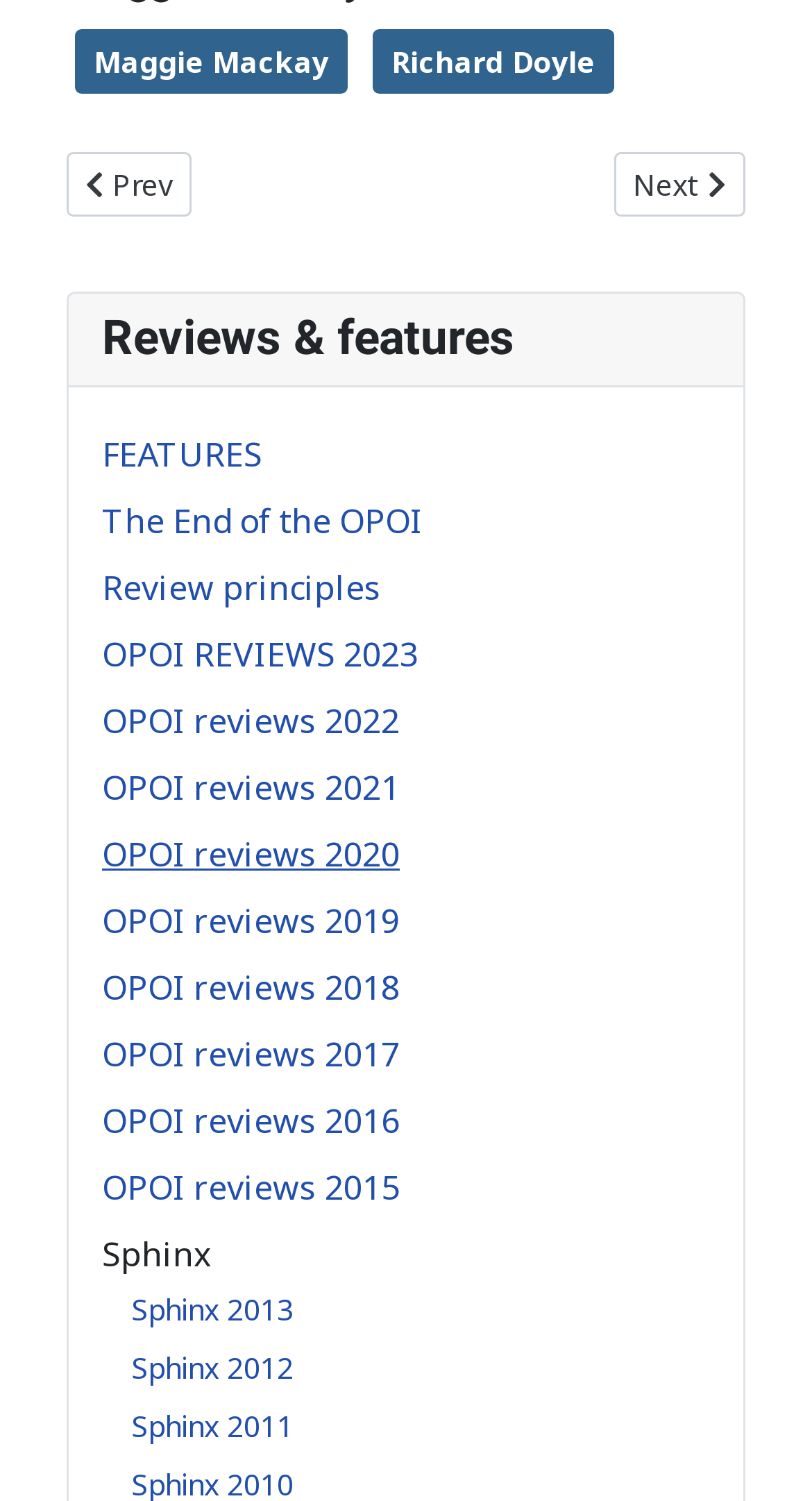Locate the bounding box coordinates of the area to click to fulfill this instruction: "Check Sphinx 2013". The bounding box should be presented as four float numbers between 0 and 1, in the order [left, top, right, bottom].

[0.162, 0.858, 0.362, 0.885]